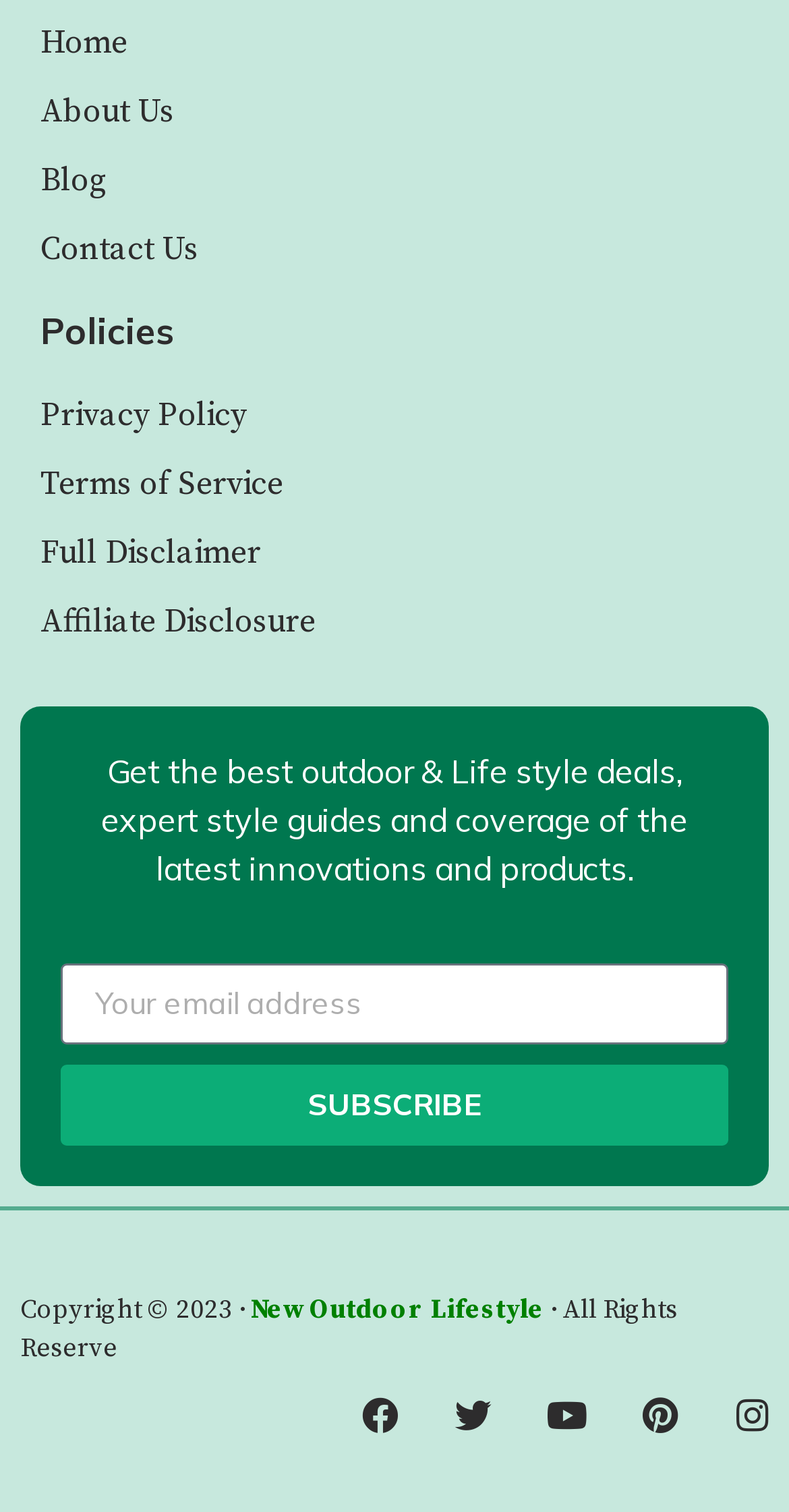Could you specify the bounding box coordinates for the clickable section to complete the following instruction: "Click on About Us"?

[0.051, 0.058, 0.949, 0.09]